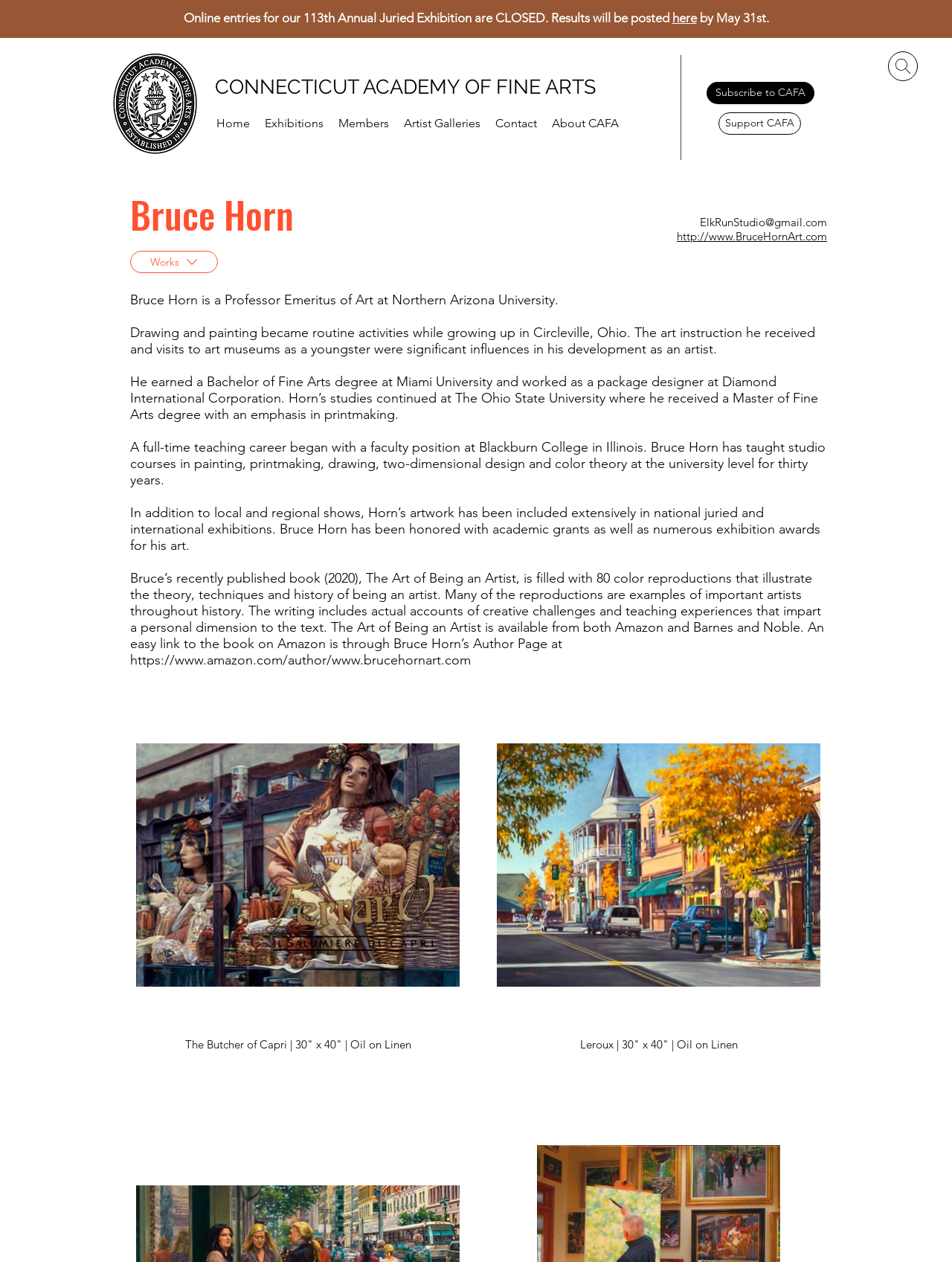How many artworks are displayed on this page?
Based on the screenshot, provide a one-word or short-phrase response.

2